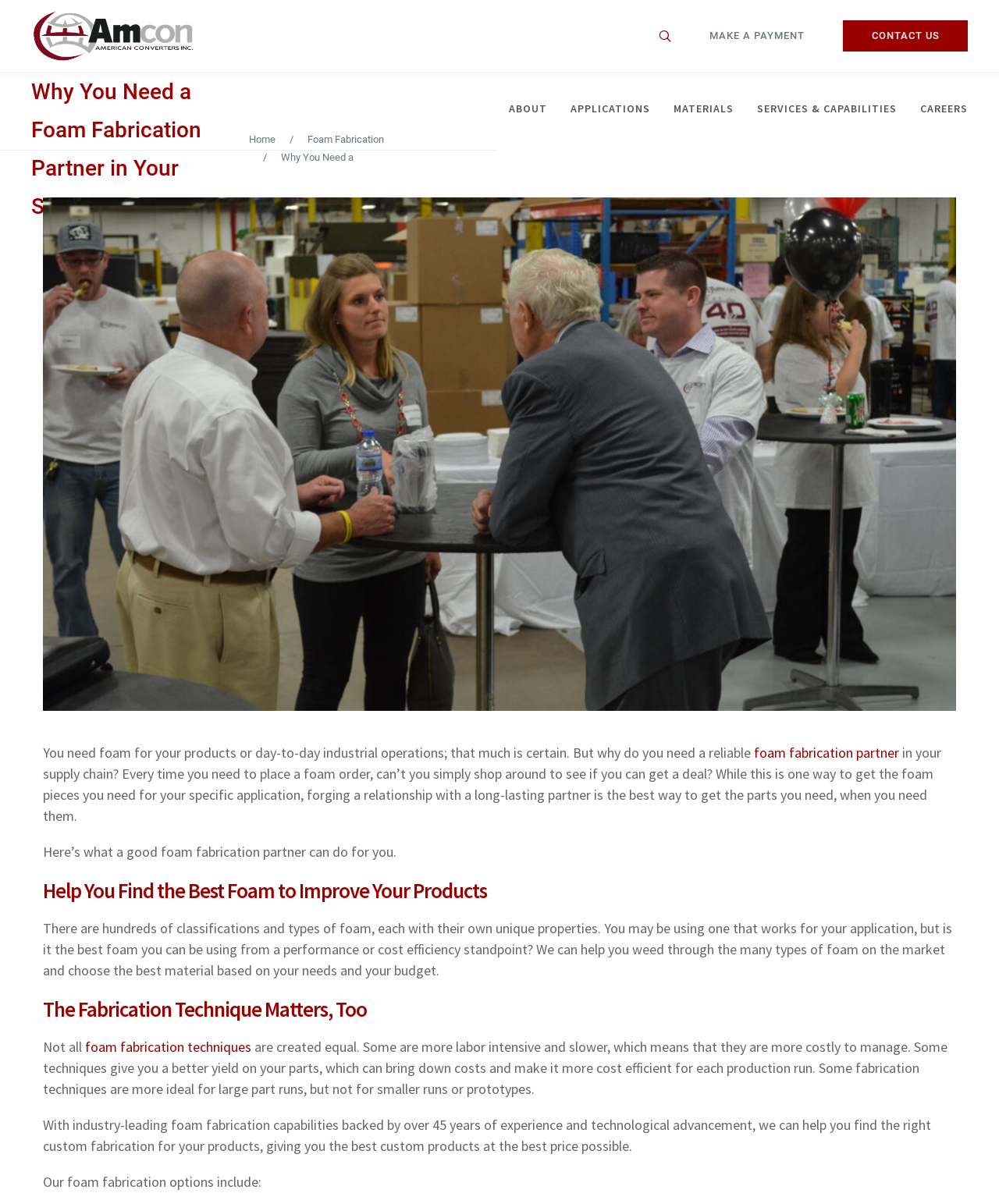Give a one-word or phrase response to the following question: What is the topic of the main content?

Foam Fabrication Partner